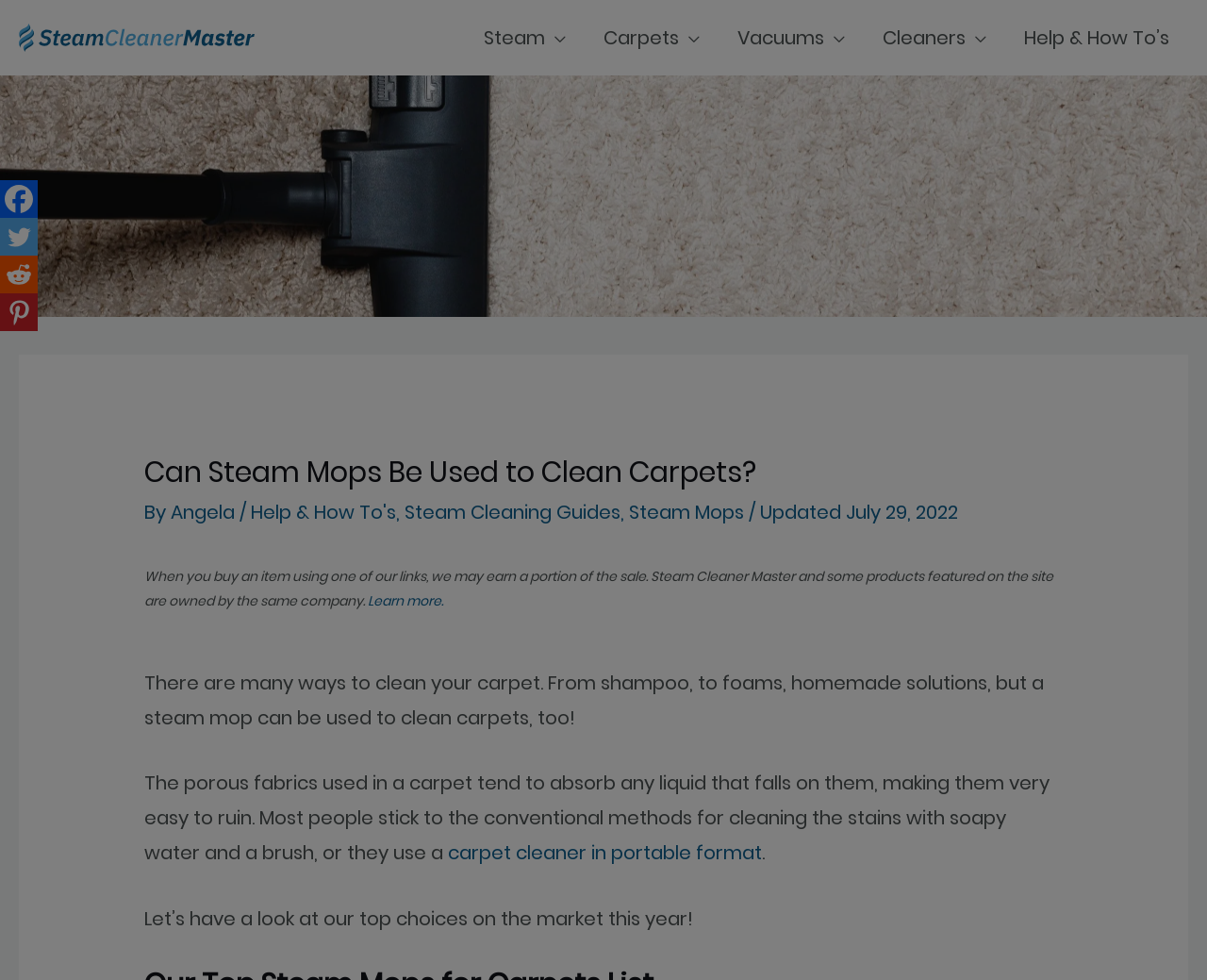Give a one-word or phrase response to the following question: Who is the author of the article?

Angela